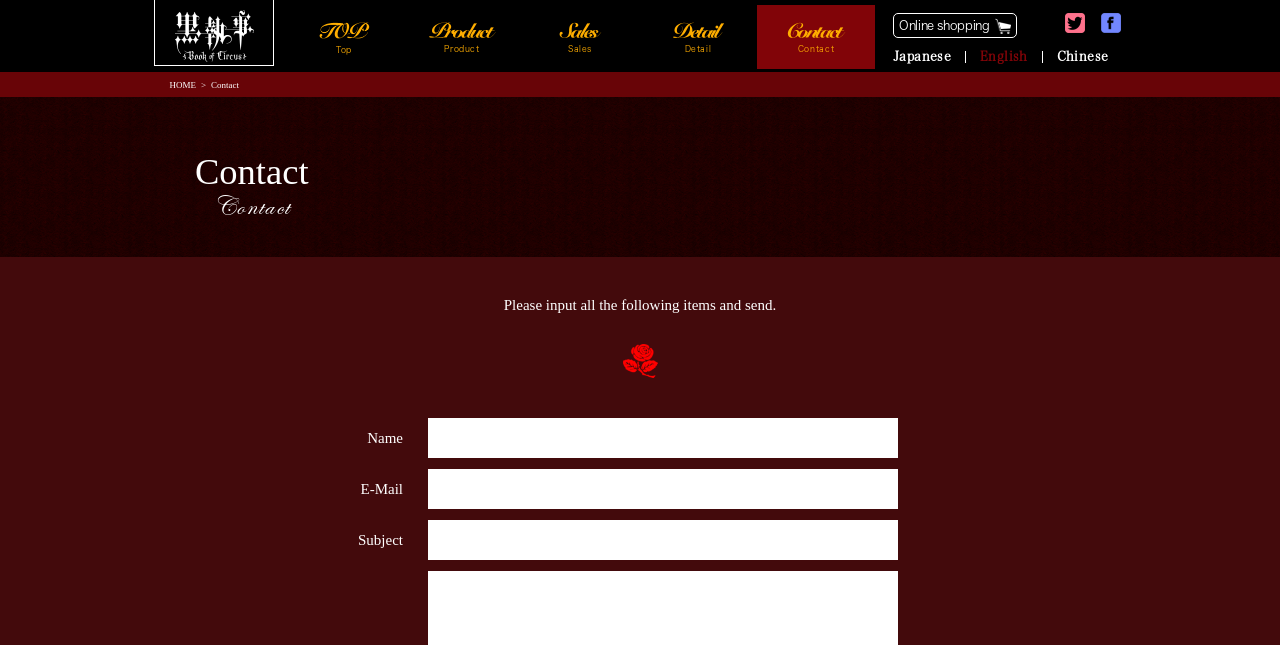Please find the bounding box coordinates for the clickable element needed to perform this instruction: "Click on the 'twitter' icon".

[0.832, 0.02, 0.847, 0.051]